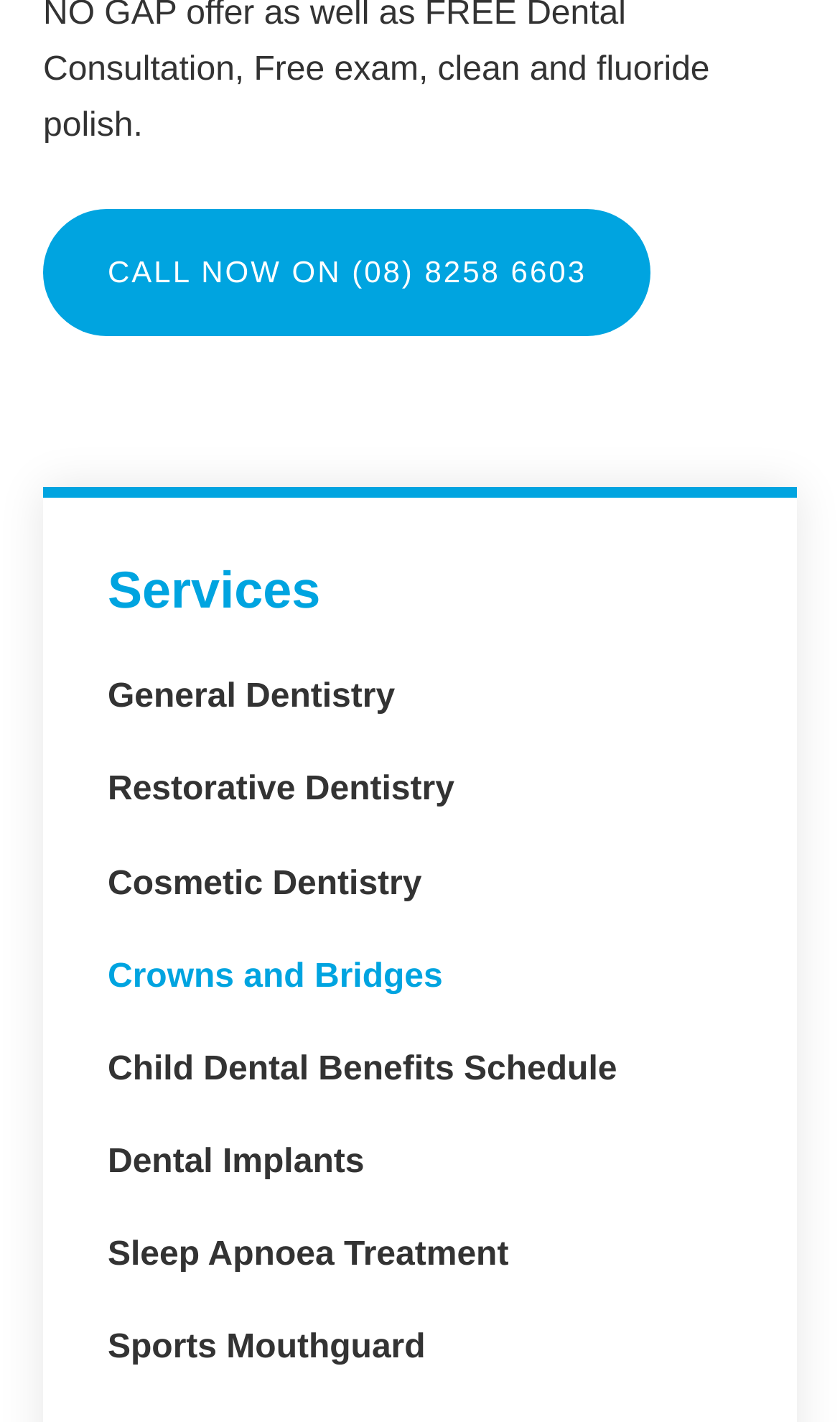Please specify the bounding box coordinates of the region to click in order to perform the following instruction: "Explore Cosmetic Dentistry".

[0.128, 0.608, 0.502, 0.634]